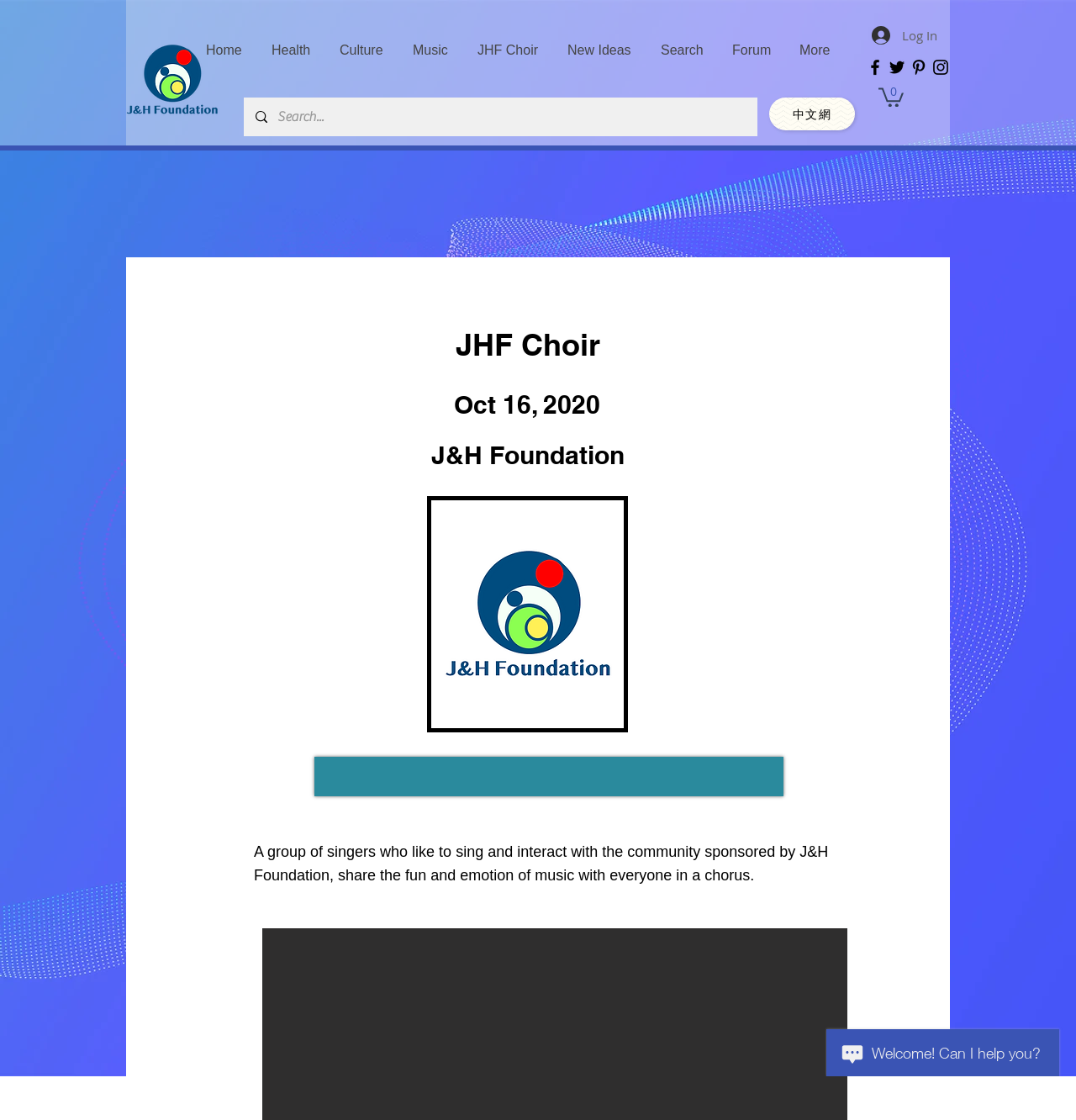Please find and give the text of the main heading on the webpage.

October 16, 2020 at 7:00:00 AM